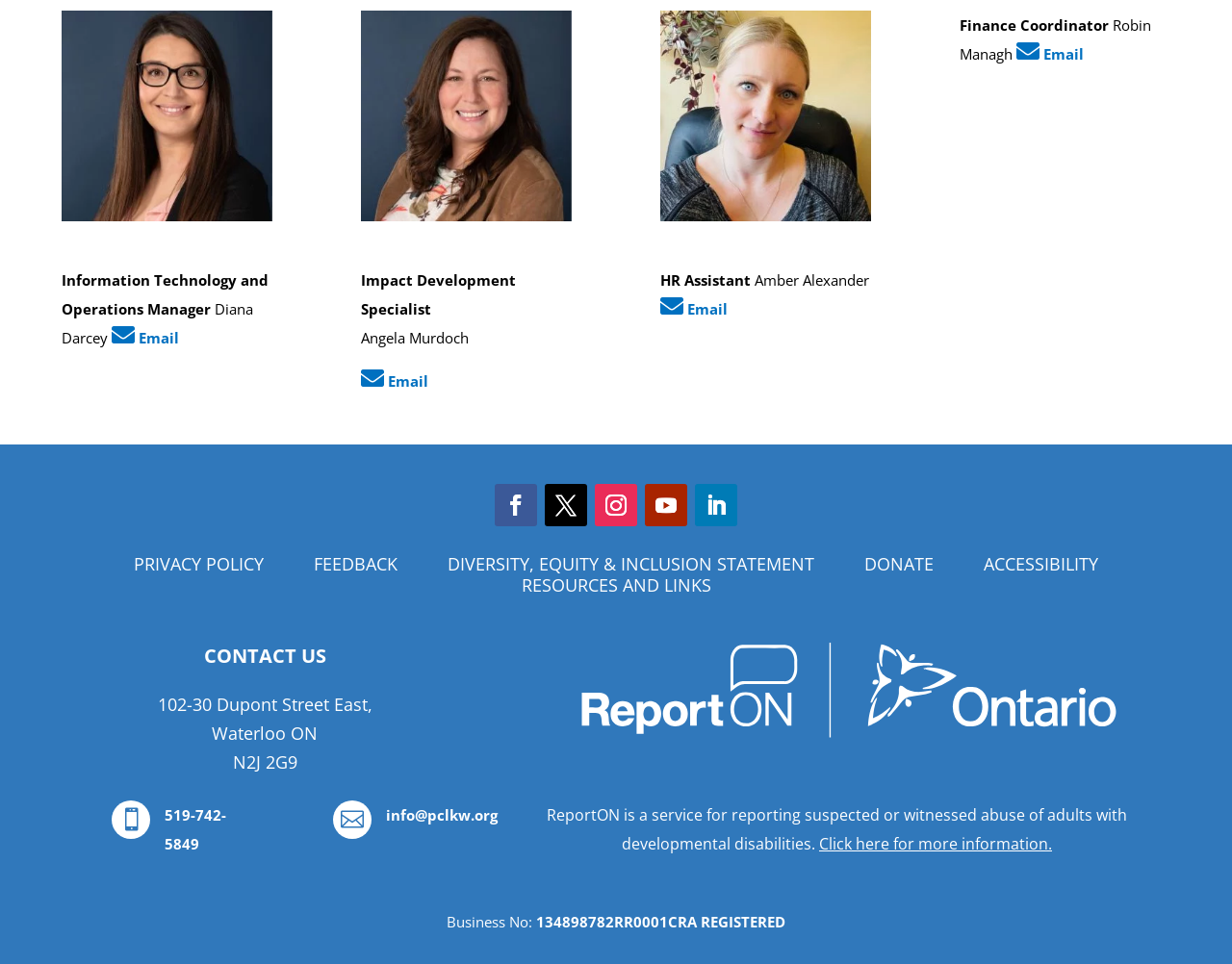Please identify the coordinates of the bounding box for the clickable region that will accomplish this instruction: "Contact us through phone".

[0.134, 0.836, 0.184, 0.885]